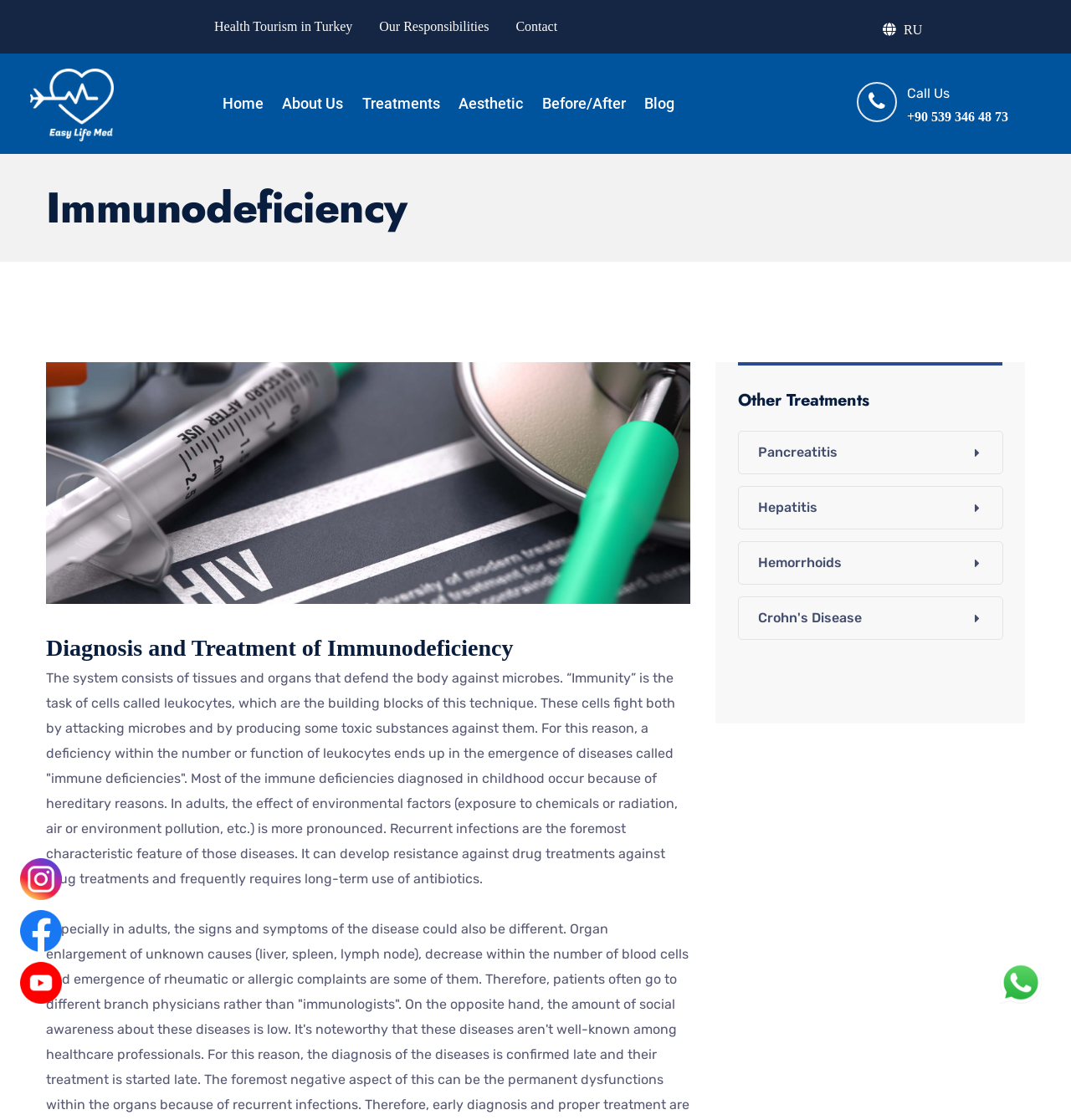Determine the bounding box coordinates of the clickable region to follow the instruction: "Click on the 'Call Us' button".

[0.847, 0.076, 0.887, 0.09]